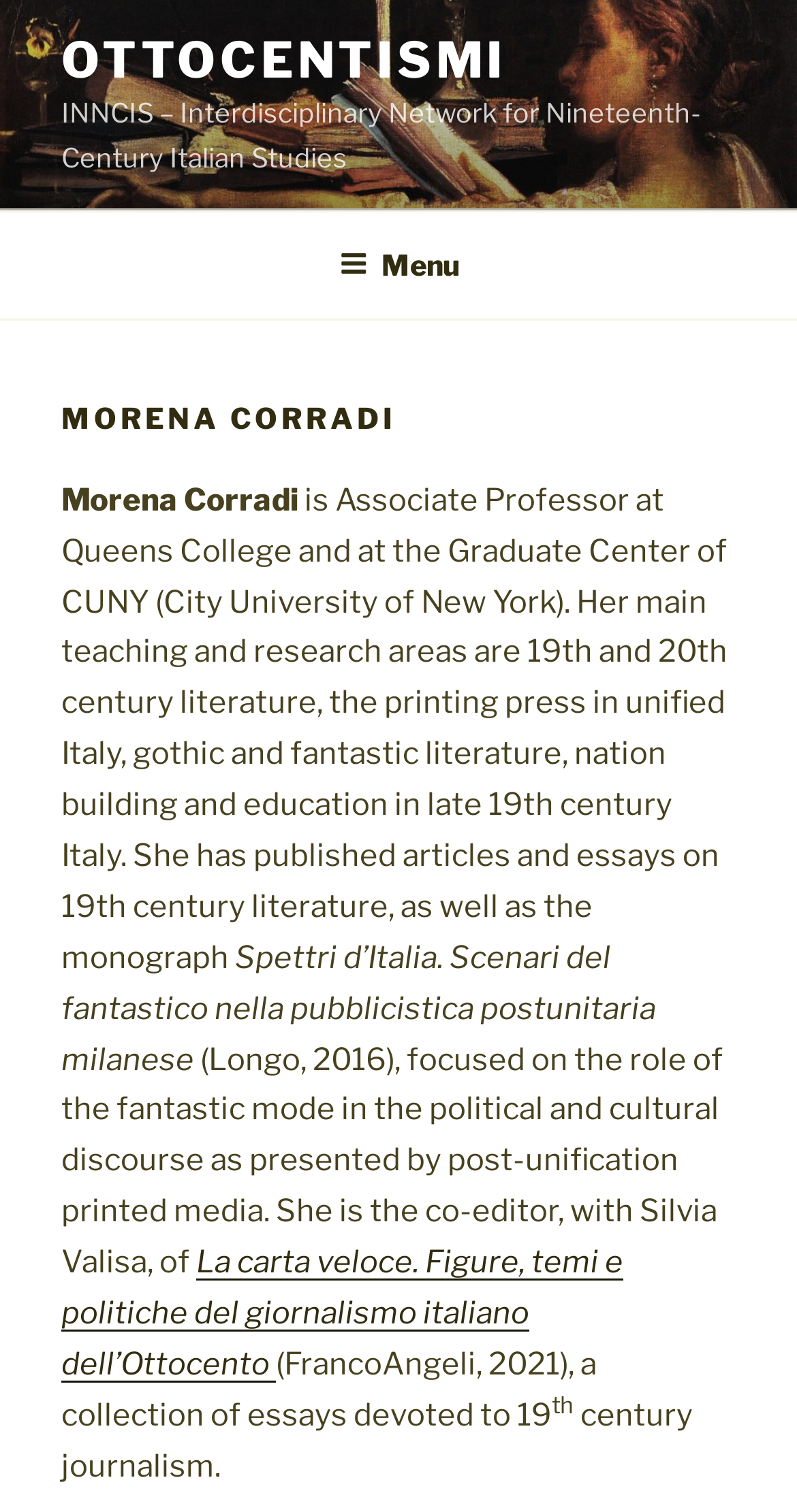What is Morena Corradi's profession? Look at the image and give a one-word or short phrase answer.

Associate Professor